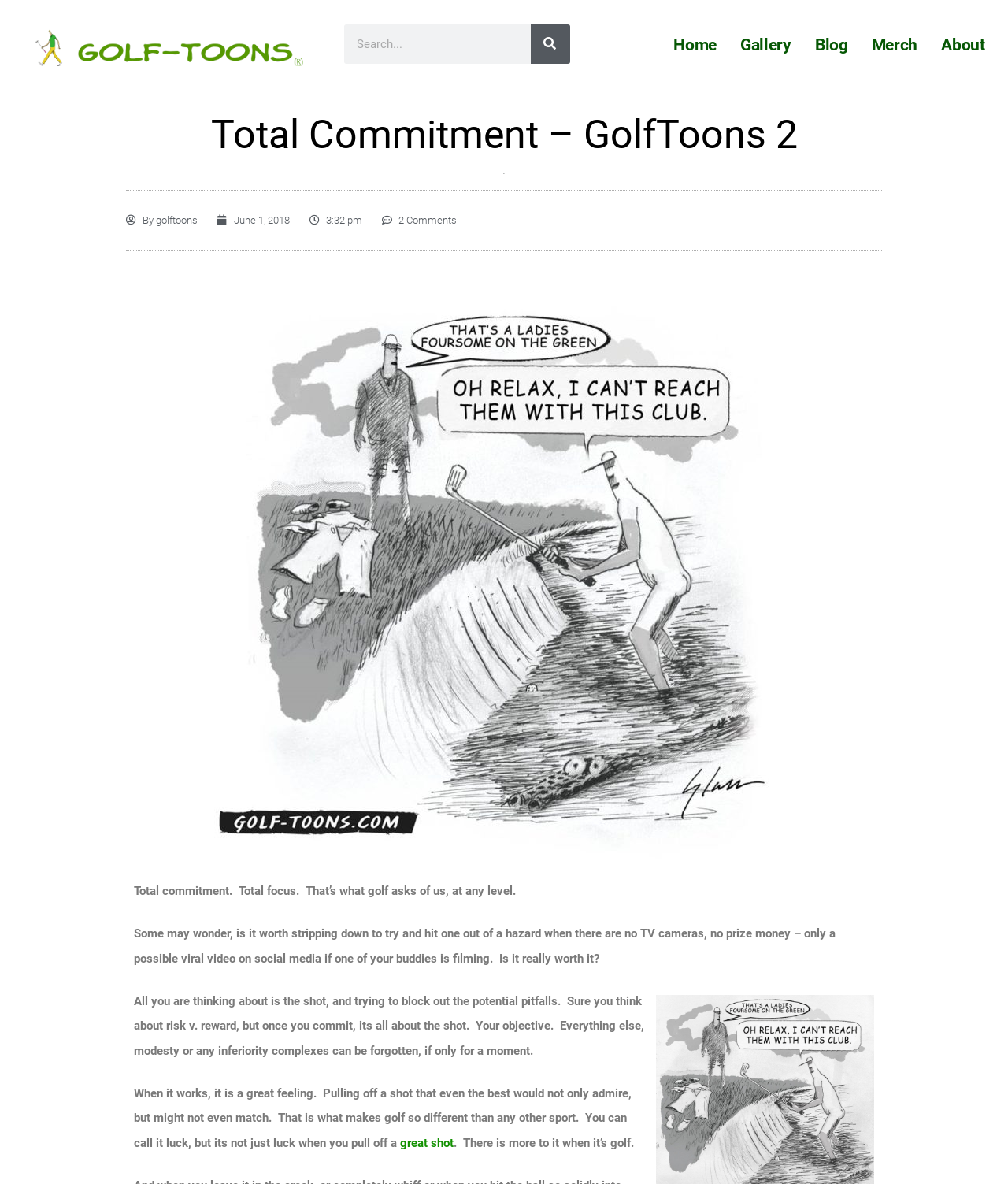Please find the bounding box coordinates of the clickable region needed to complete the following instruction: "Check the iframe for more information". The bounding box coordinates must consist of four float numbers between 0 and 1, i.e., [left, top, right, bottom].

None